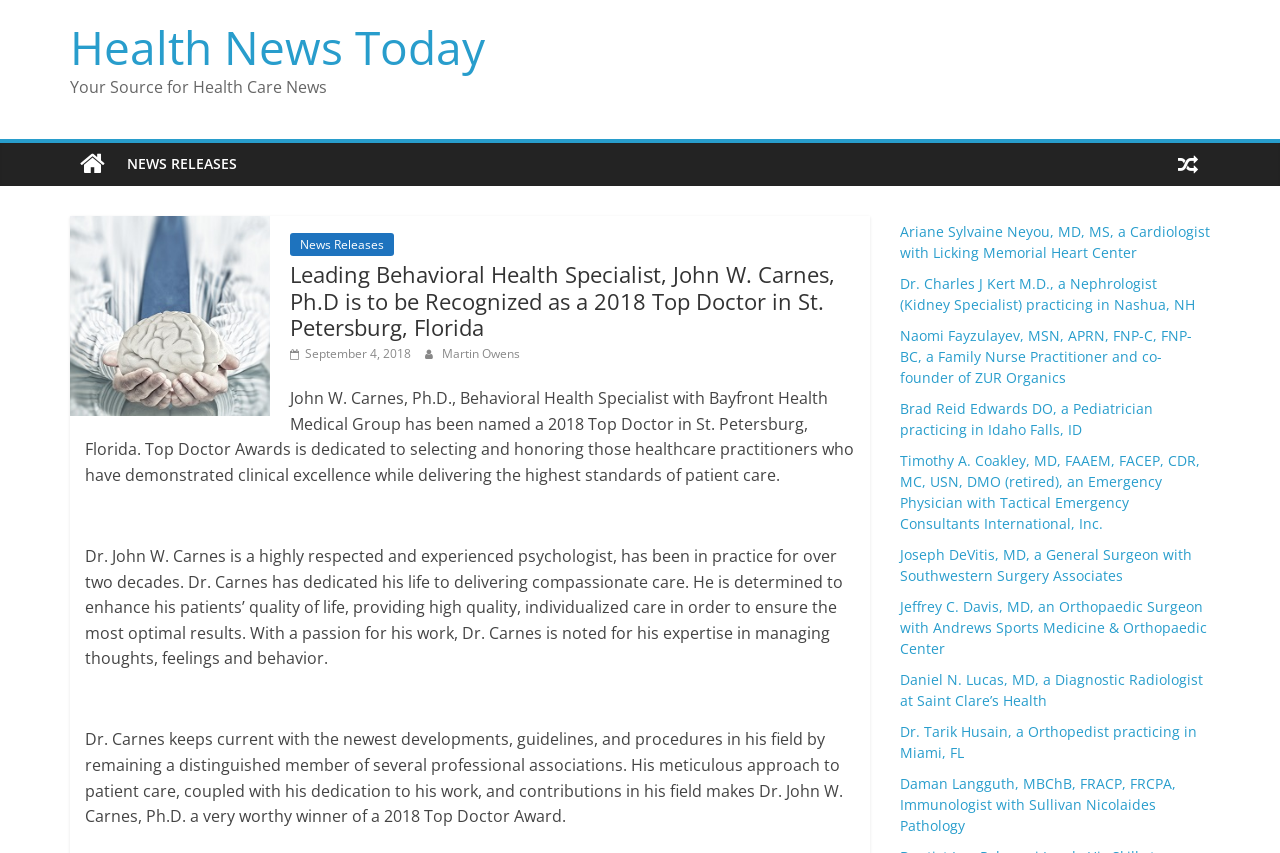How long has Dr. Carnes been in practice?
Refer to the image and provide a thorough answer to the question.

The webpage mentions that Dr. Carnes 'has been in practice for over two decades', indicating his extensive experience in the field.